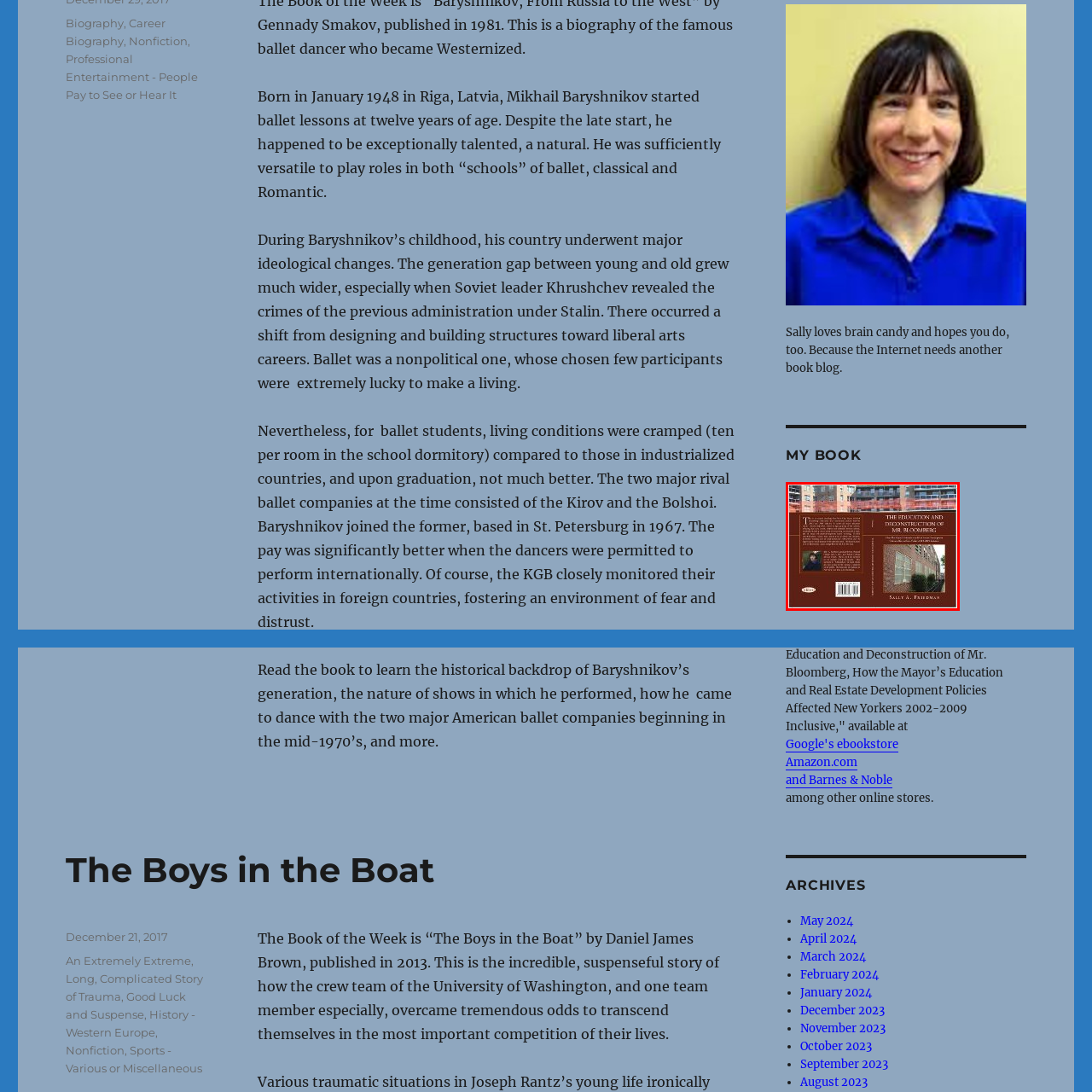Focus on the section encased in the red border, What is the time period focused on in the book? Give your response as a single word or phrase.

2002 to 2009